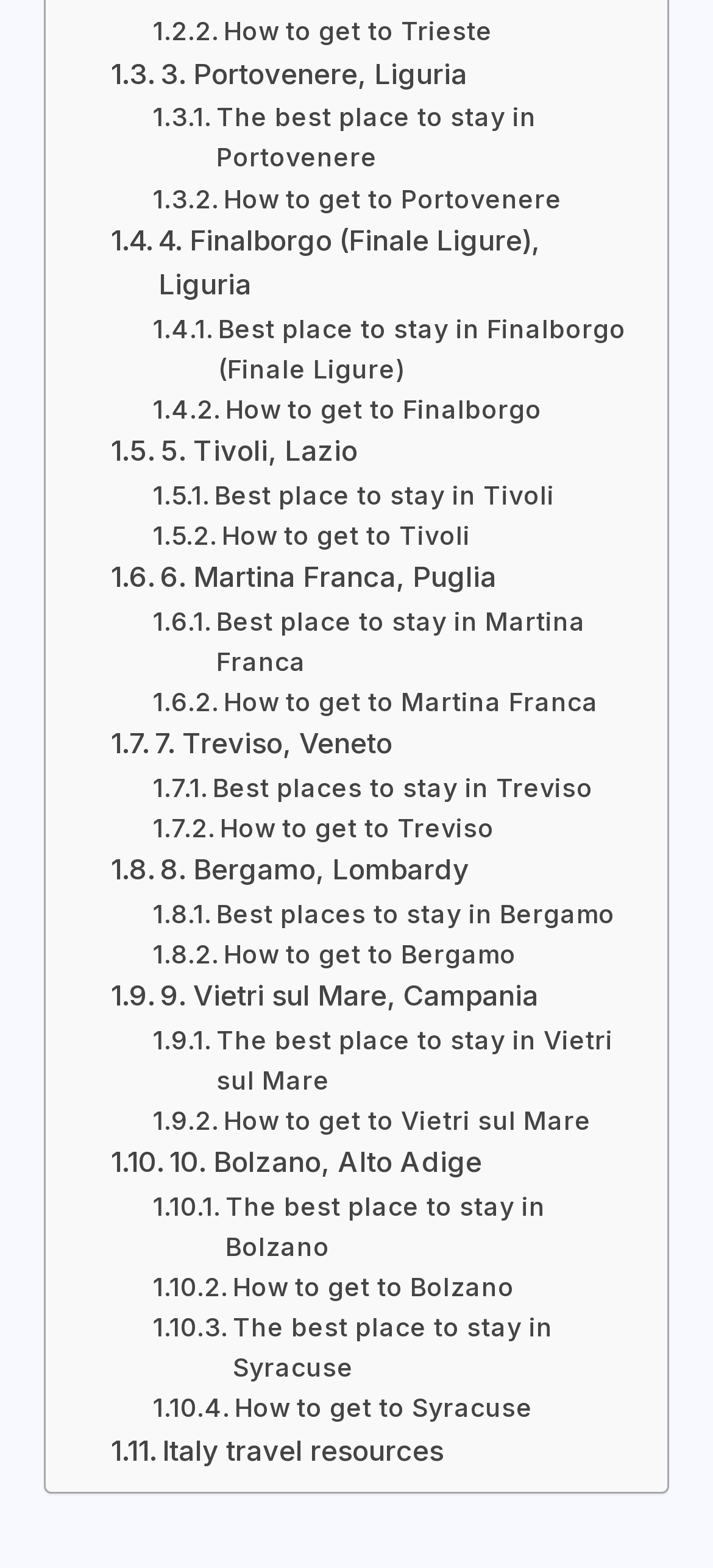Please use the details from the image to answer the following question comprehensively:
What is the last destination listed on this webpage?

I looked at the last link on the webpage that starts with a number and found that it is '10. Bolzano, Alto Adige'.